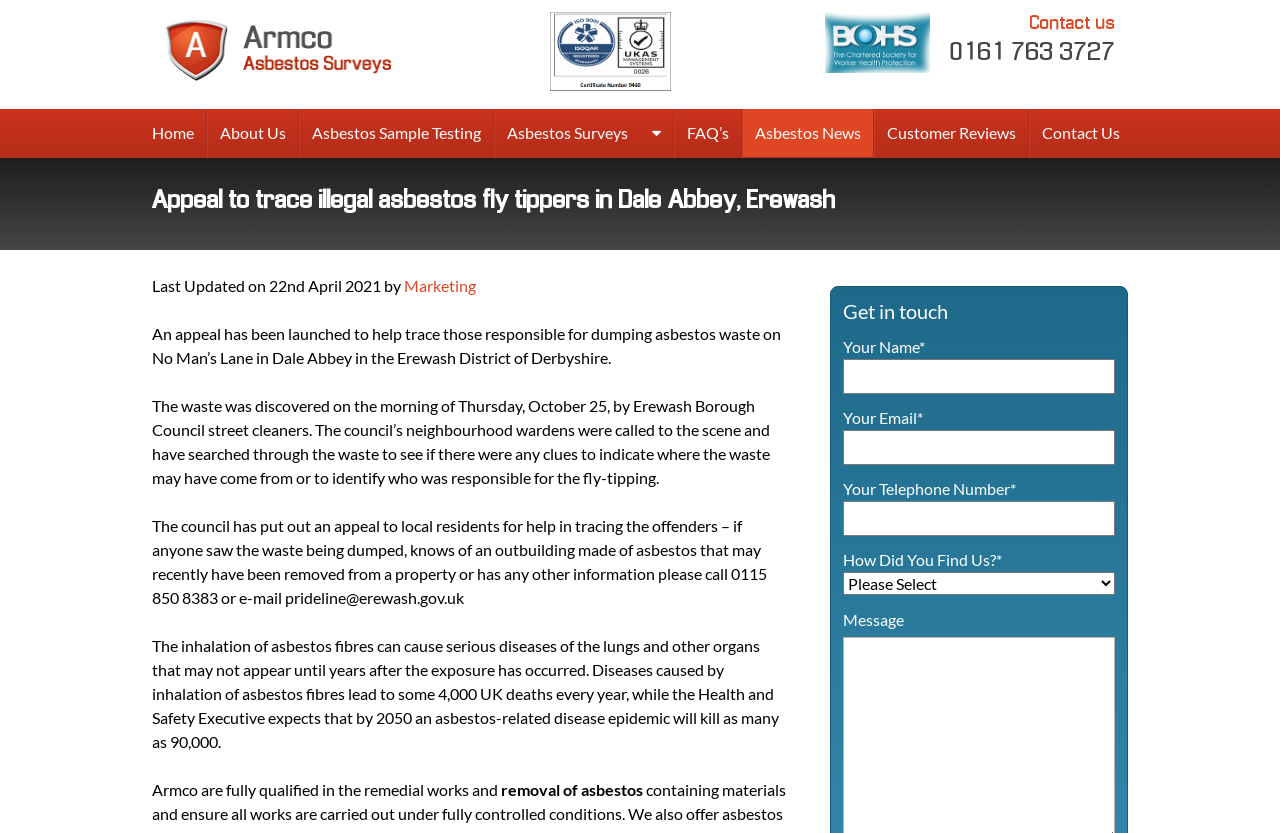Please determine and provide the text content of the webpage's heading.

Armco Asbestos Surveys